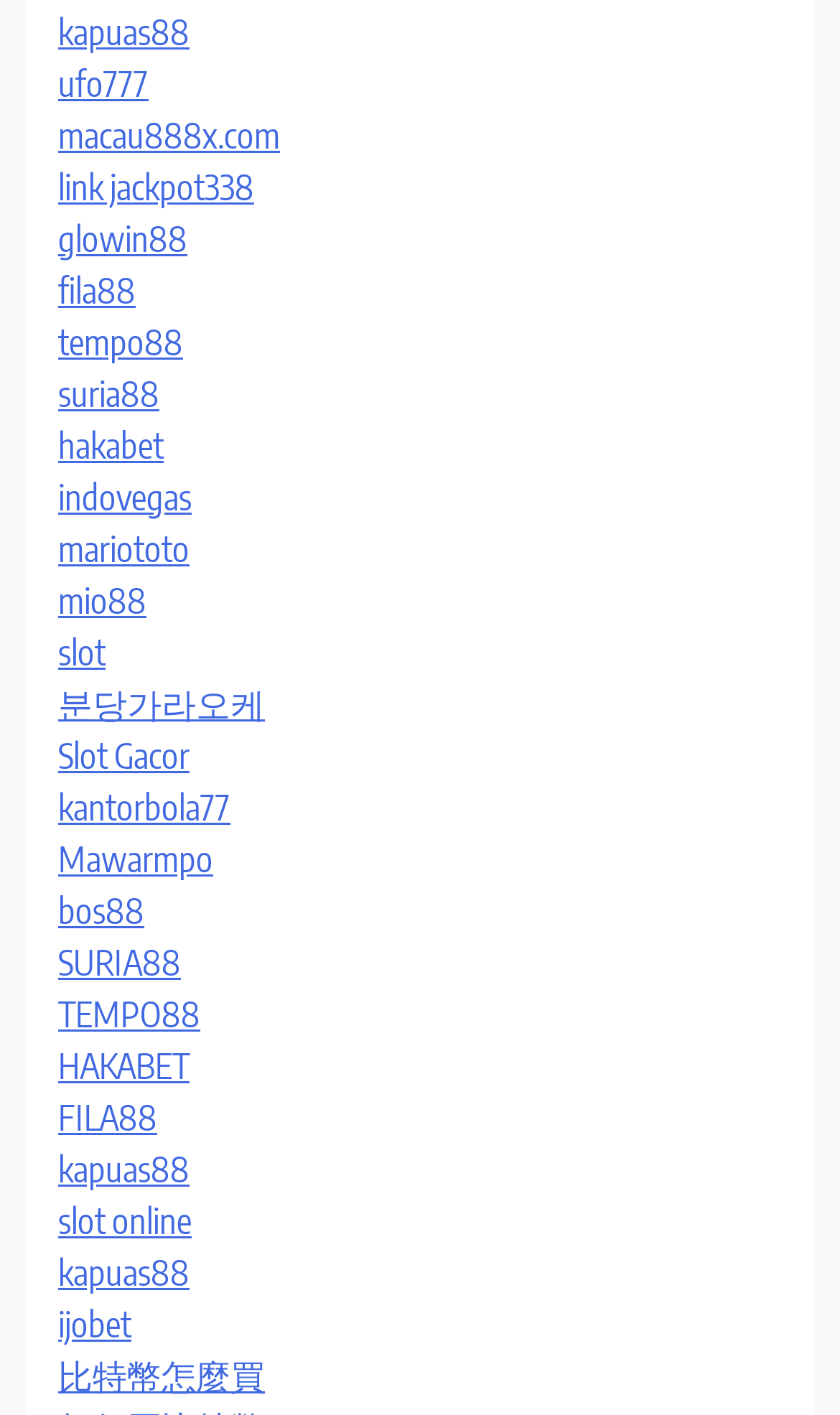Provide your answer in one word or a succinct phrase for the question: 
Do any links have the same text?

Yes